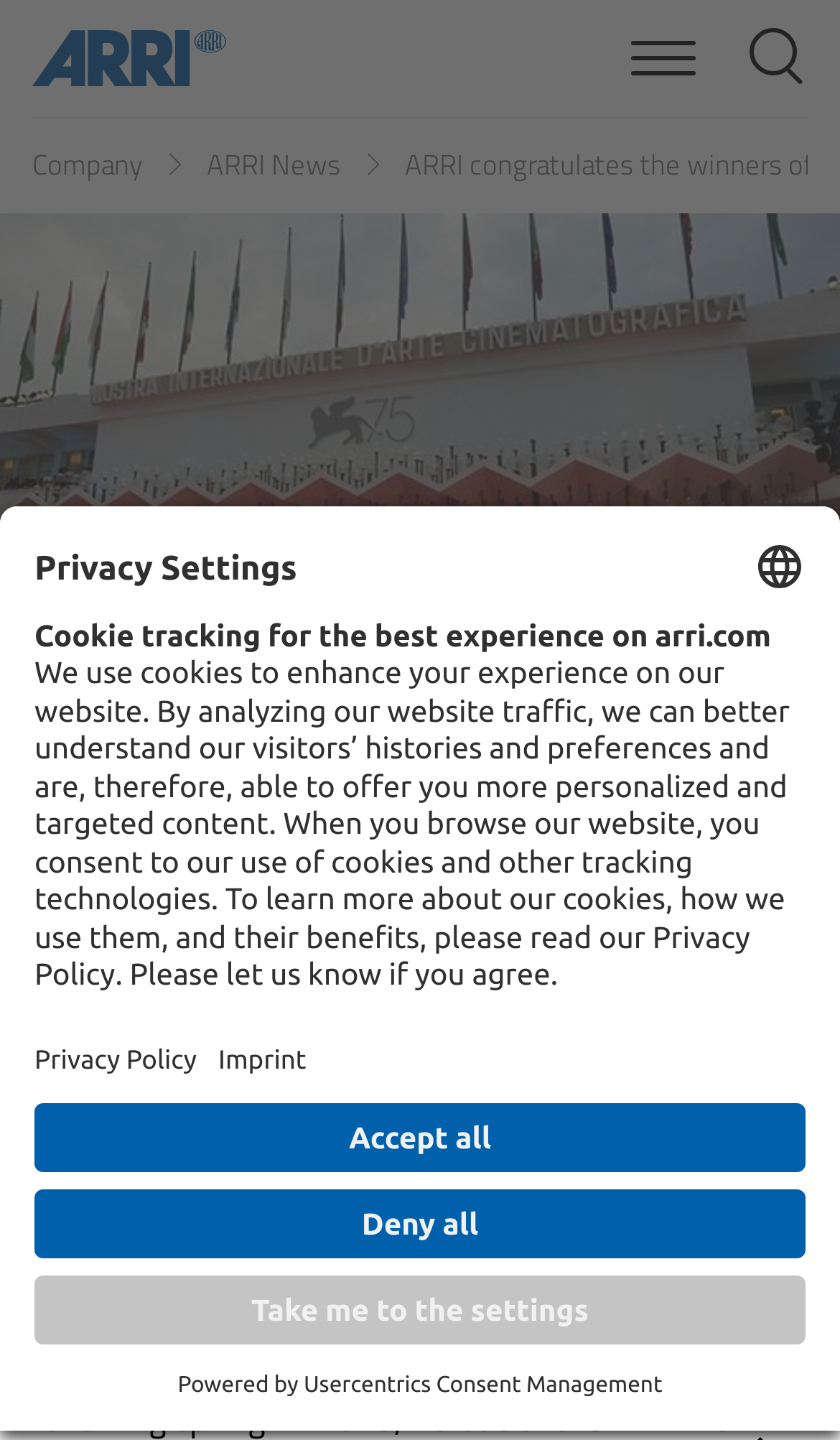Please identify the bounding box coordinates of where to click in order to follow the instruction: "Go to ARRI Group".

[0.038, 0.021, 0.269, 0.06]